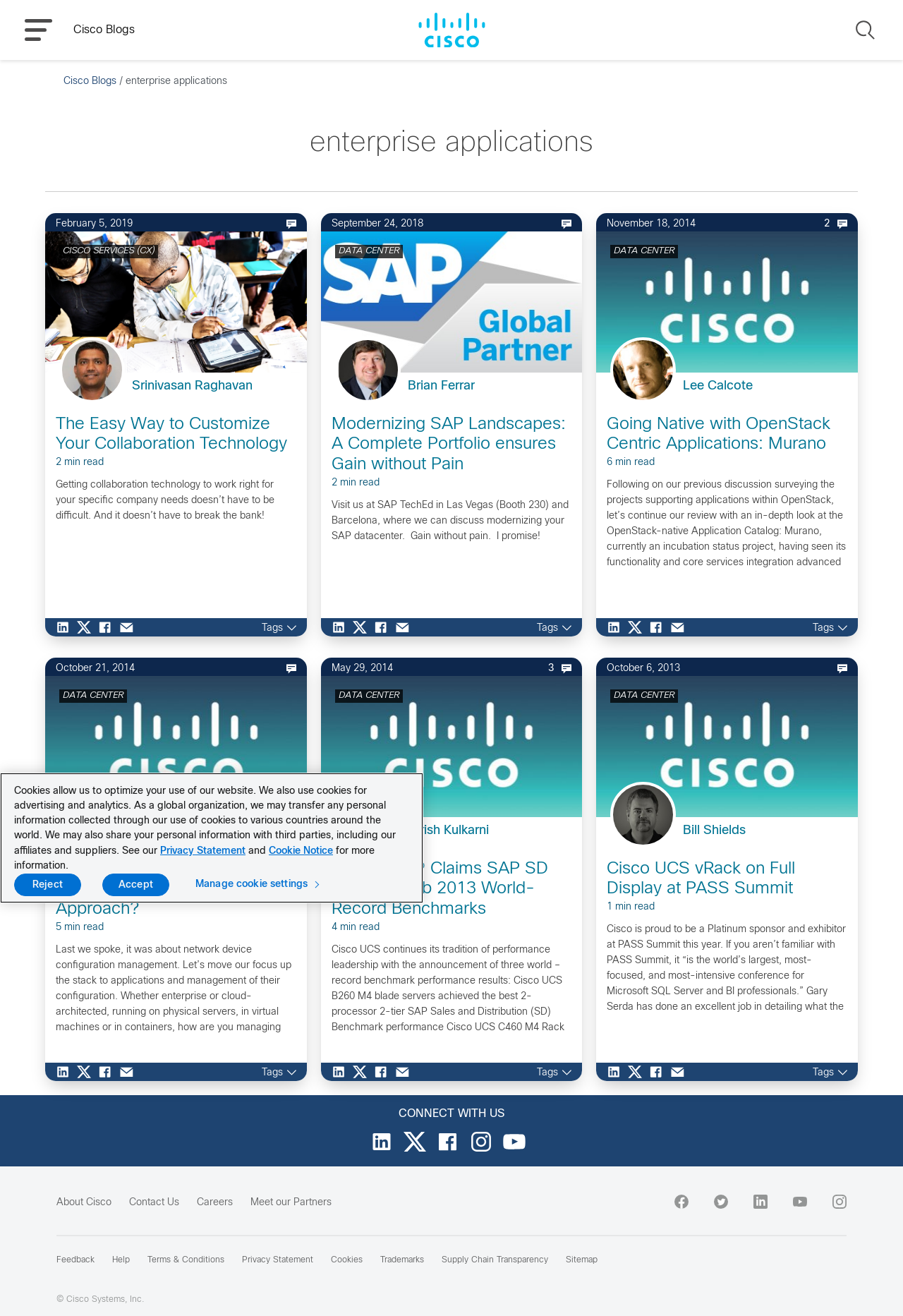Please determine the bounding box coordinates for the element that should be clicked to follow these instructions: "Share the article on LinkedIn".

[0.062, 0.471, 0.085, 0.482]